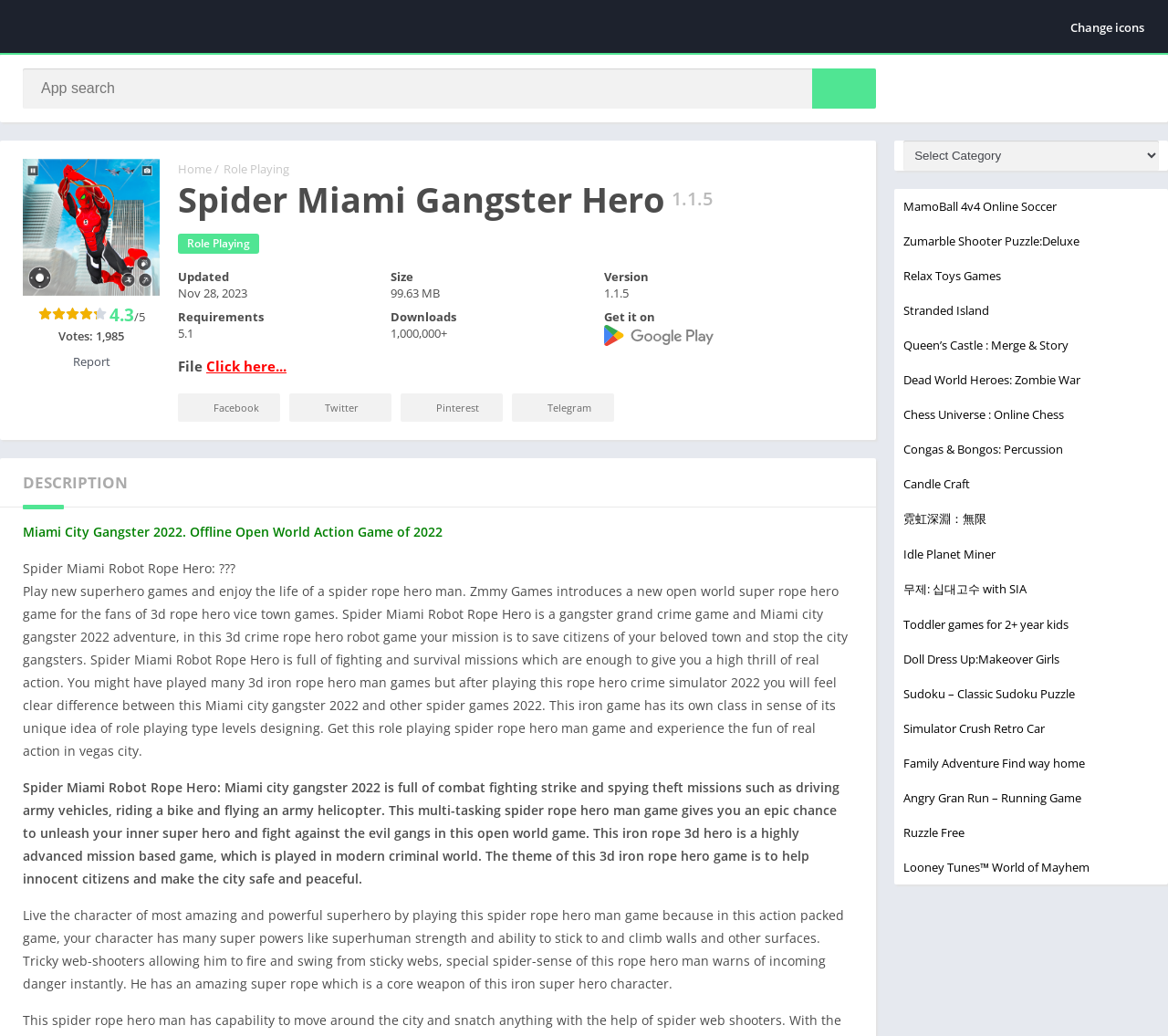Answer the following query concisely with a single word or phrase:
Where can the game be downloaded from?

Google Play